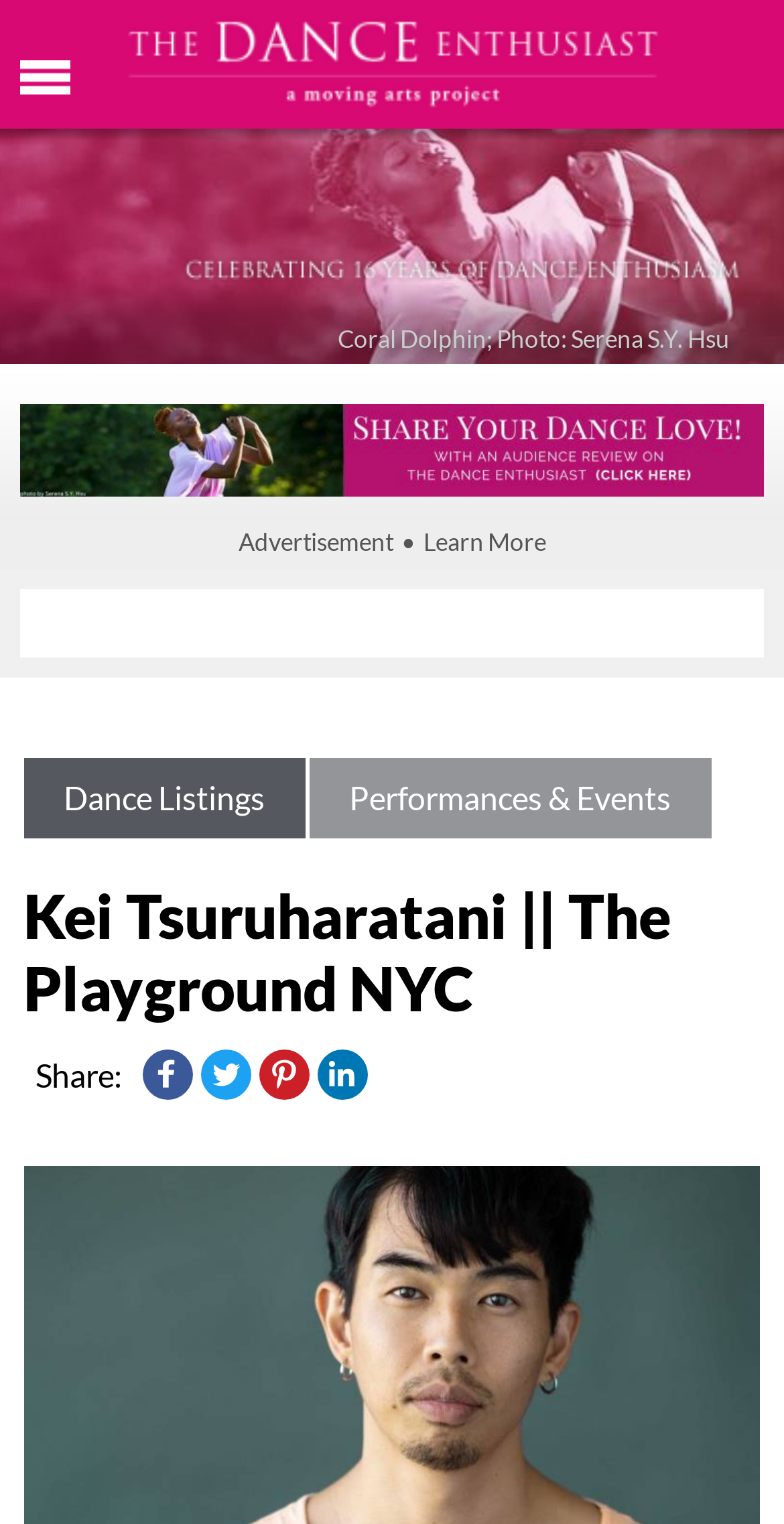Determine the bounding box coordinates of the clickable region to execute the instruction: "Click on The Dance Enthusiast link". The coordinates should be four float numbers between 0 and 1, denoted as [left, top, right, bottom].

[0.15, 0.008, 0.85, 0.076]